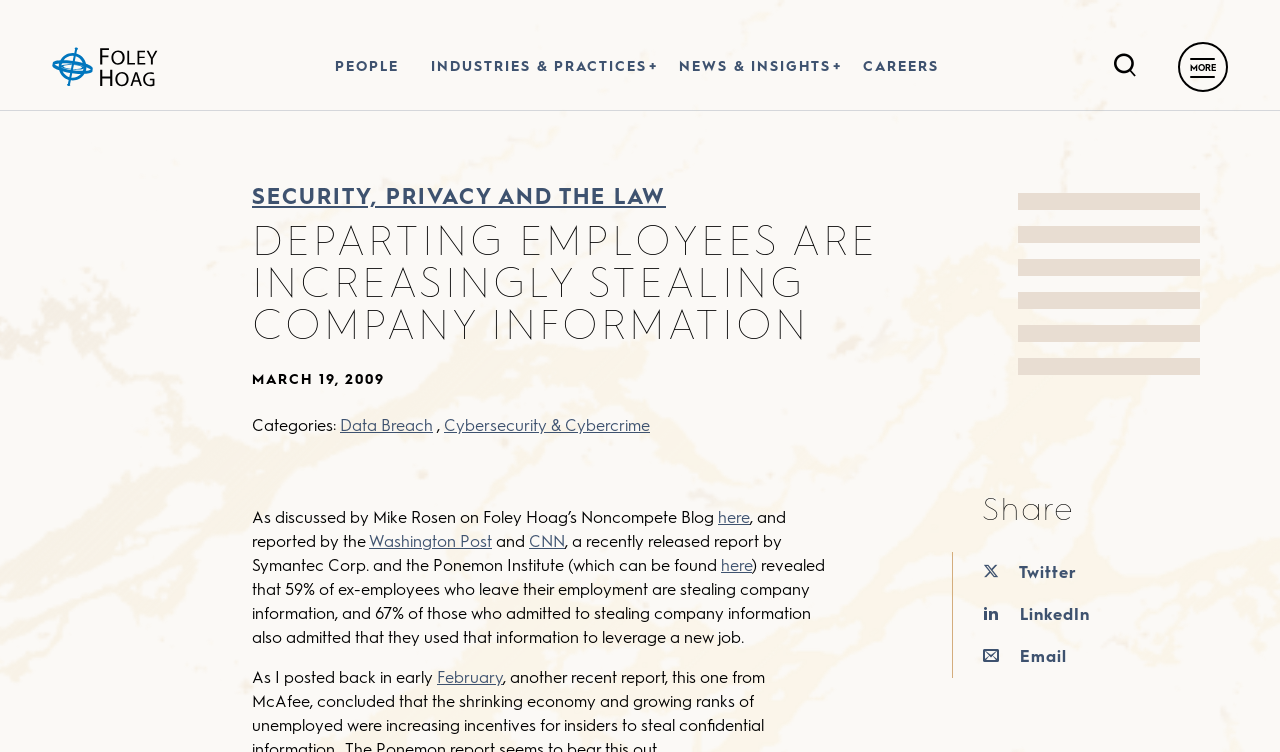Respond with a single word or phrase for the following question: 
What is the name of the institute mentioned in the article?

Ponemon Institute